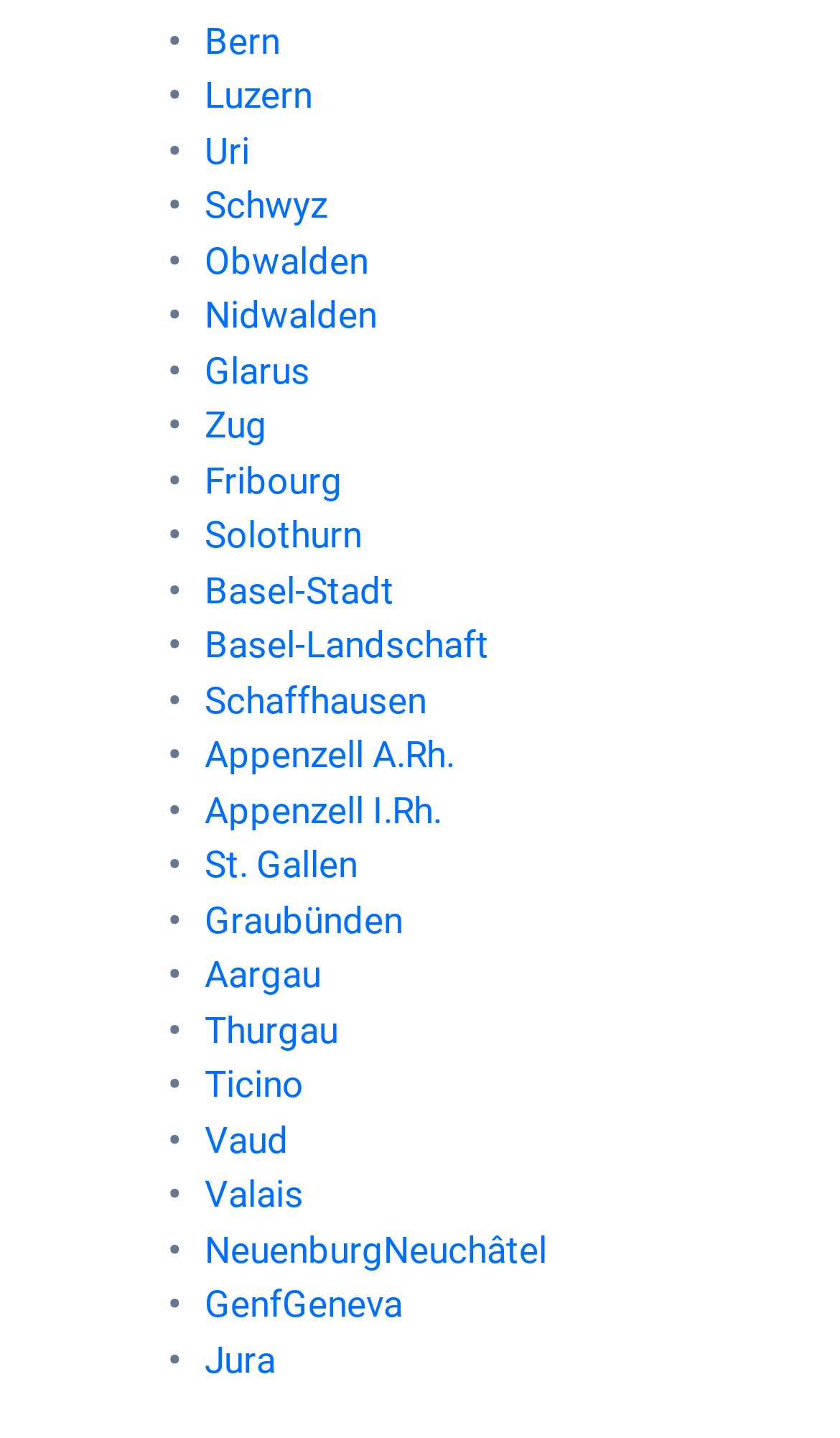Carefully examine the image and provide an in-depth answer to the question: Is Geneva listed in French?

I found that there are two links with similar names, 'Genf' and 'Geneva', which suggests that Geneva is listed in both German and French languages.